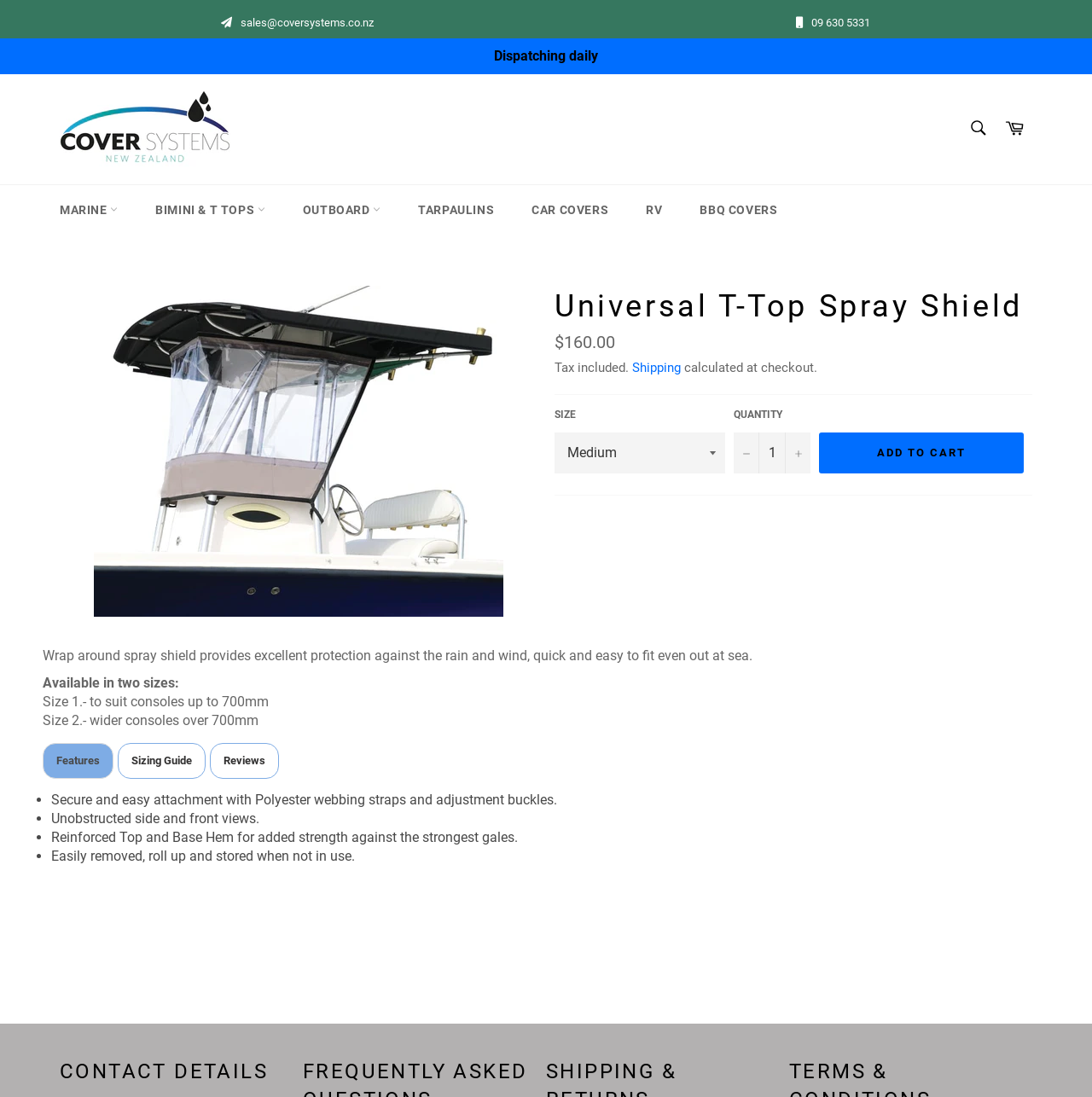Identify the bounding box coordinates of the clickable section necessary to follow the following instruction: "Search for products". The coordinates should be presented as four float numbers from 0 to 1, i.e., [left, top, right, bottom].

[0.877, 0.1, 0.912, 0.135]